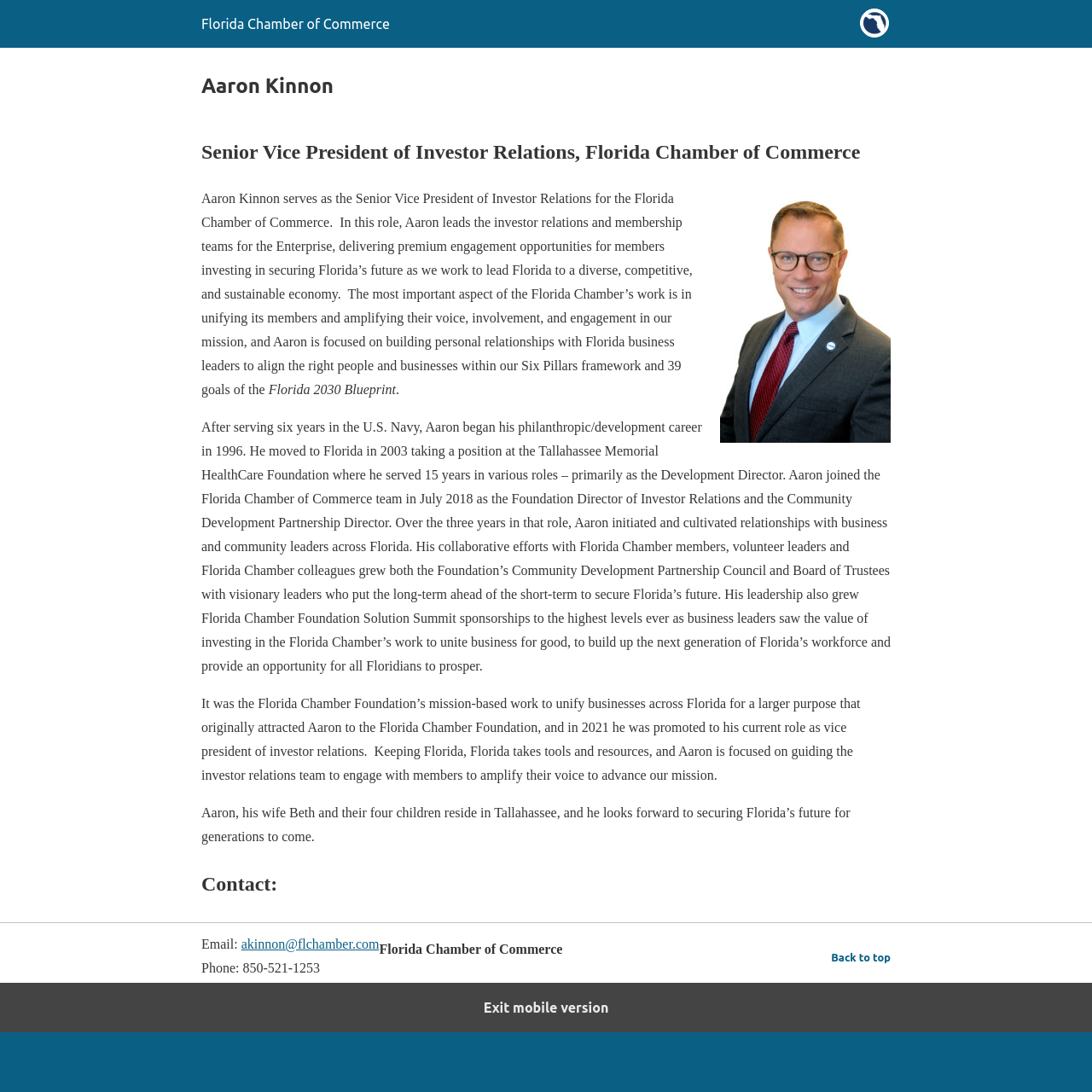Look at the image and answer the question in detail:
What is the name of the blueprint mentioned in the text?

I found this answer by looking at the StaticText element that contains the text 'Florida 2030 Blueprint'.